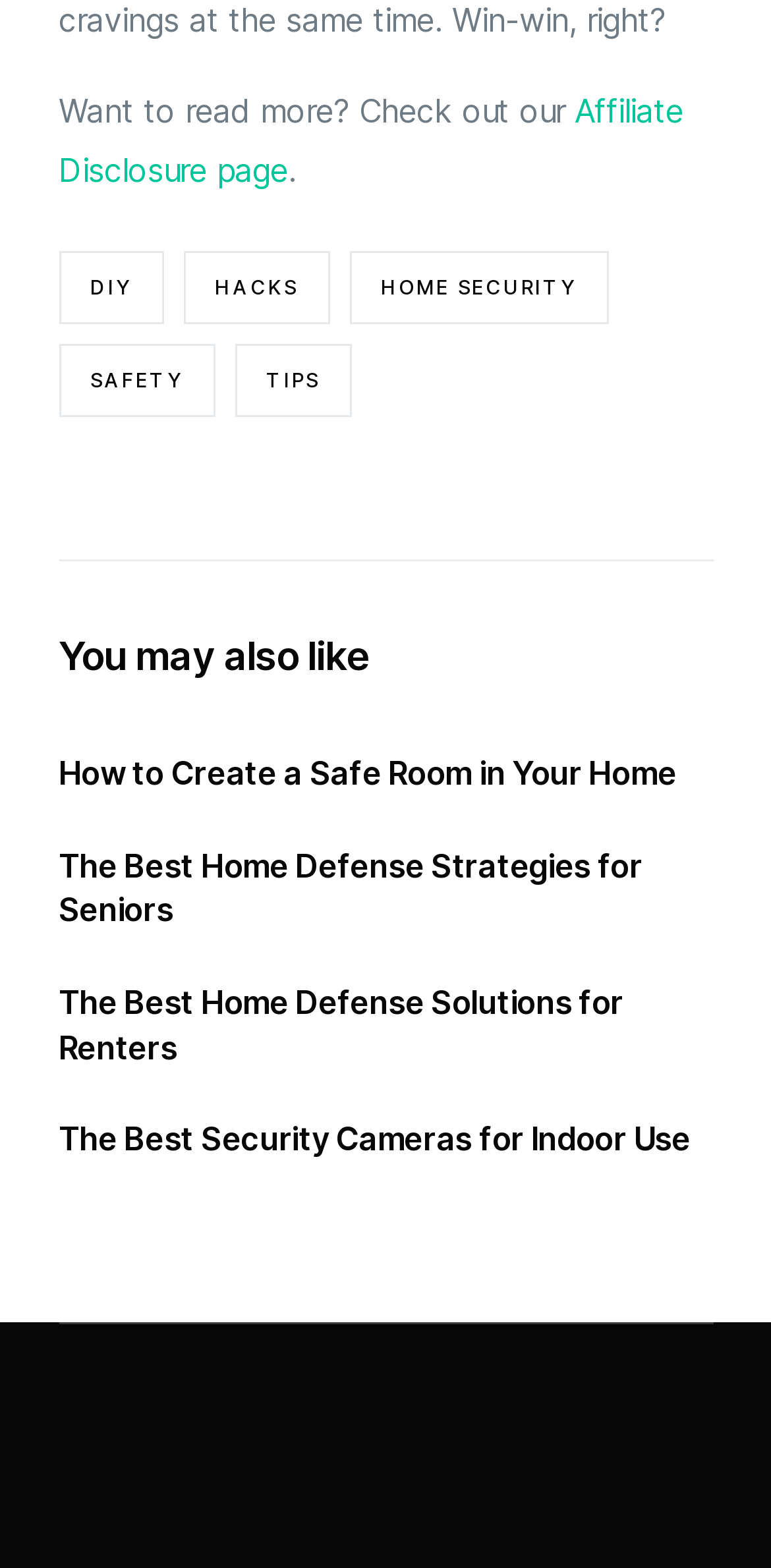Pinpoint the bounding box coordinates of the clickable element needed to complete the instruction: "Visit the Off the Beaten Grid website". The coordinates should be provided as four float numbers between 0 and 1: [left, top, right, bottom].

[0.127, 0.947, 0.501, 0.973]